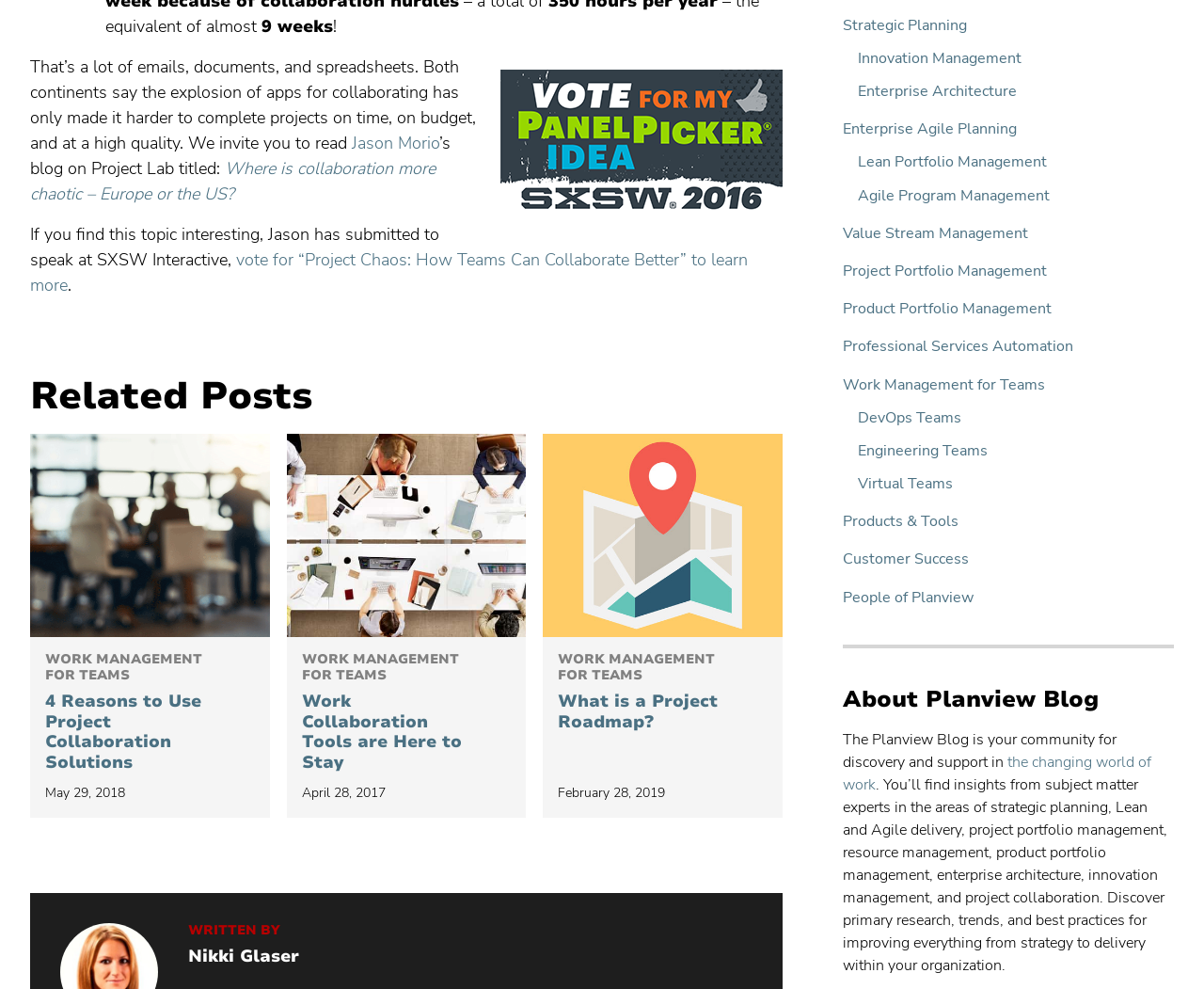Can you find the bounding box coordinates for the element that needs to be clicked to execute this instruction: "Click on 'Strategic Planning'"? The coordinates should be given as four float numbers between 0 and 1, i.e., [left, top, right, bottom].

[0.7, 0.017, 0.975, 0.035]